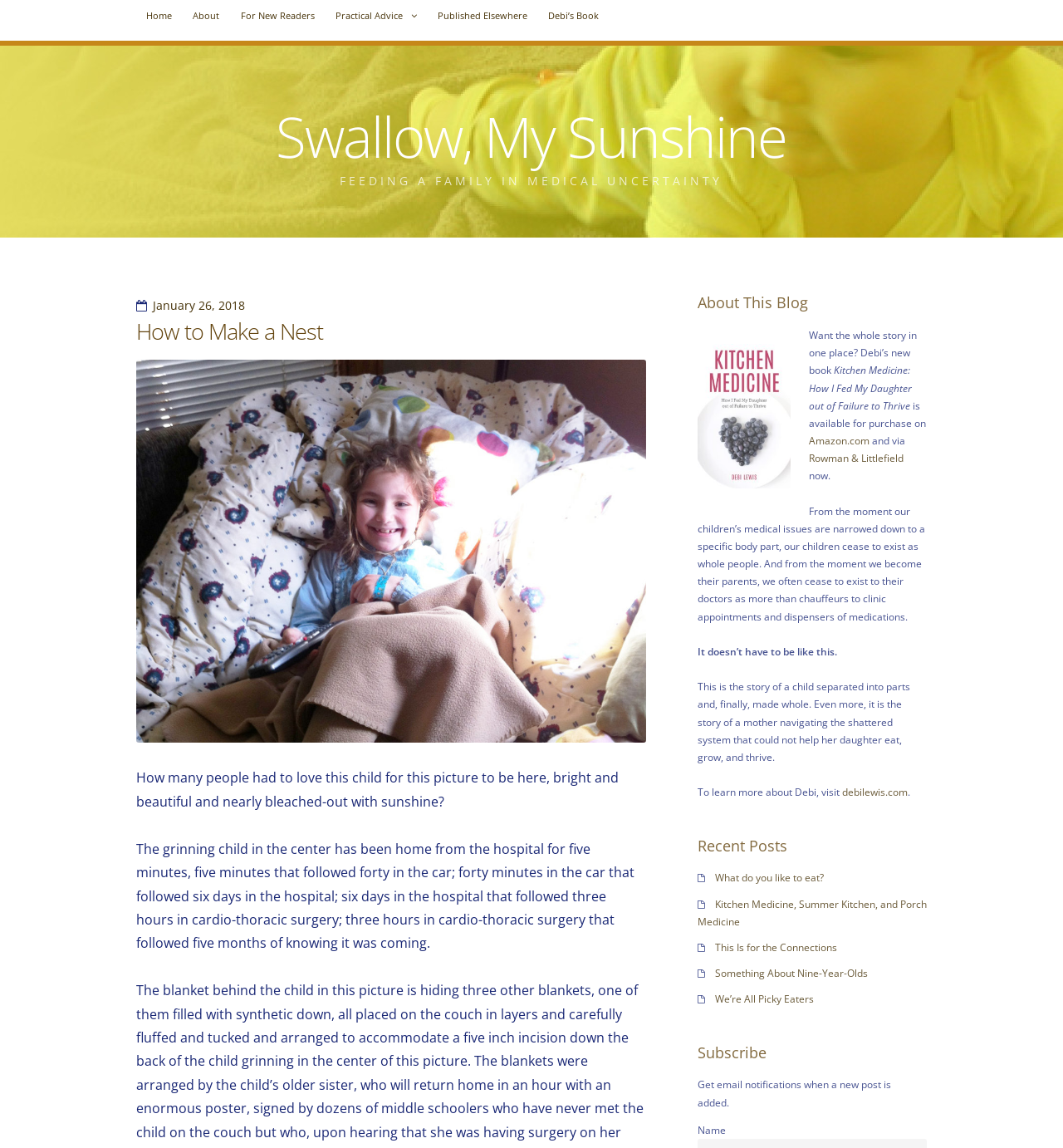What is the name of the author's book?
Please provide a single word or phrase in response based on the screenshot.

Kitchen Medicine